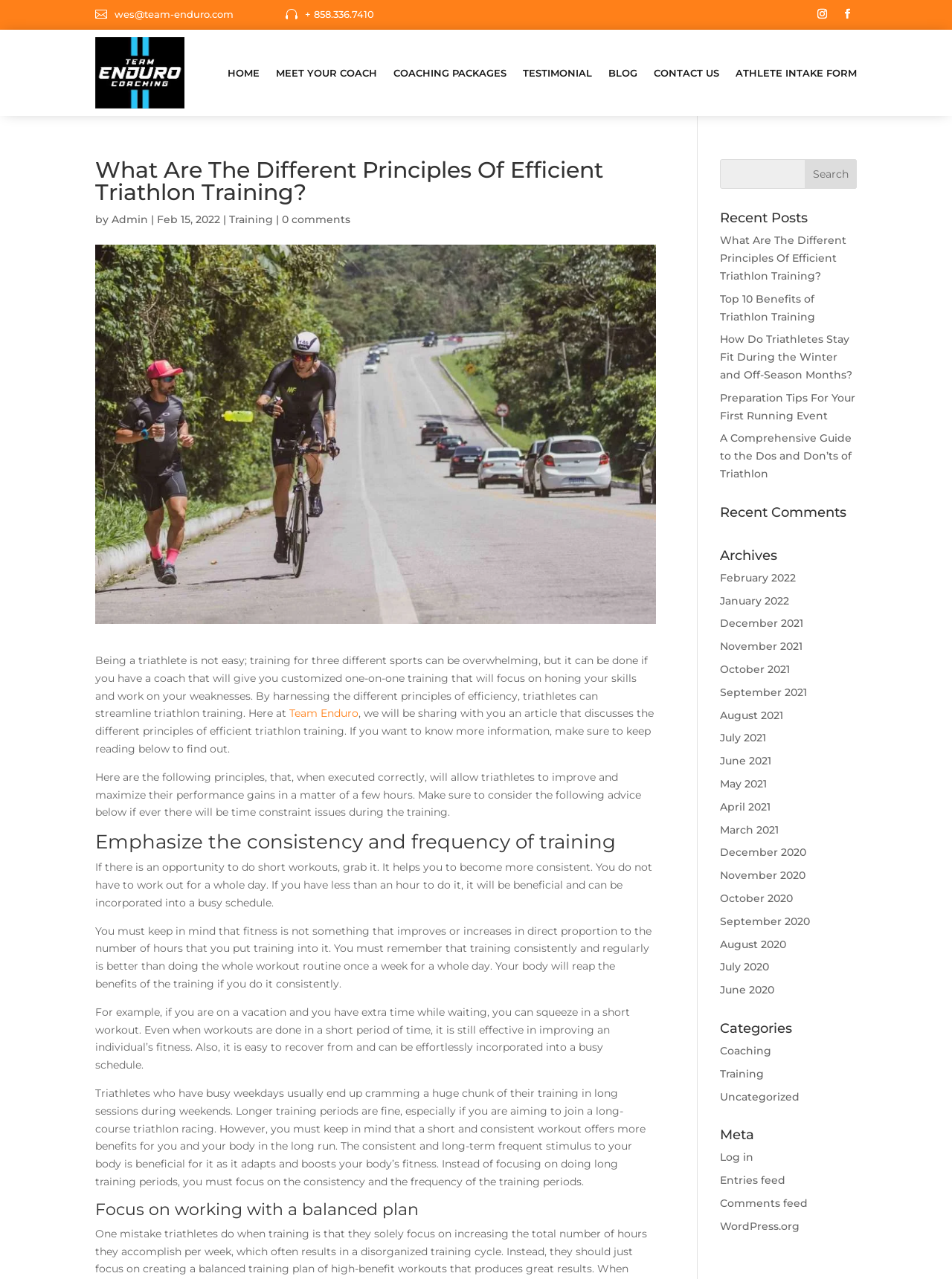Identify the bounding box coordinates of the element that should be clicked to fulfill this task: "Log in to the website". The coordinates should be provided as four float numbers between 0 and 1, i.e., [left, top, right, bottom].

[0.756, 0.9, 0.792, 0.91]